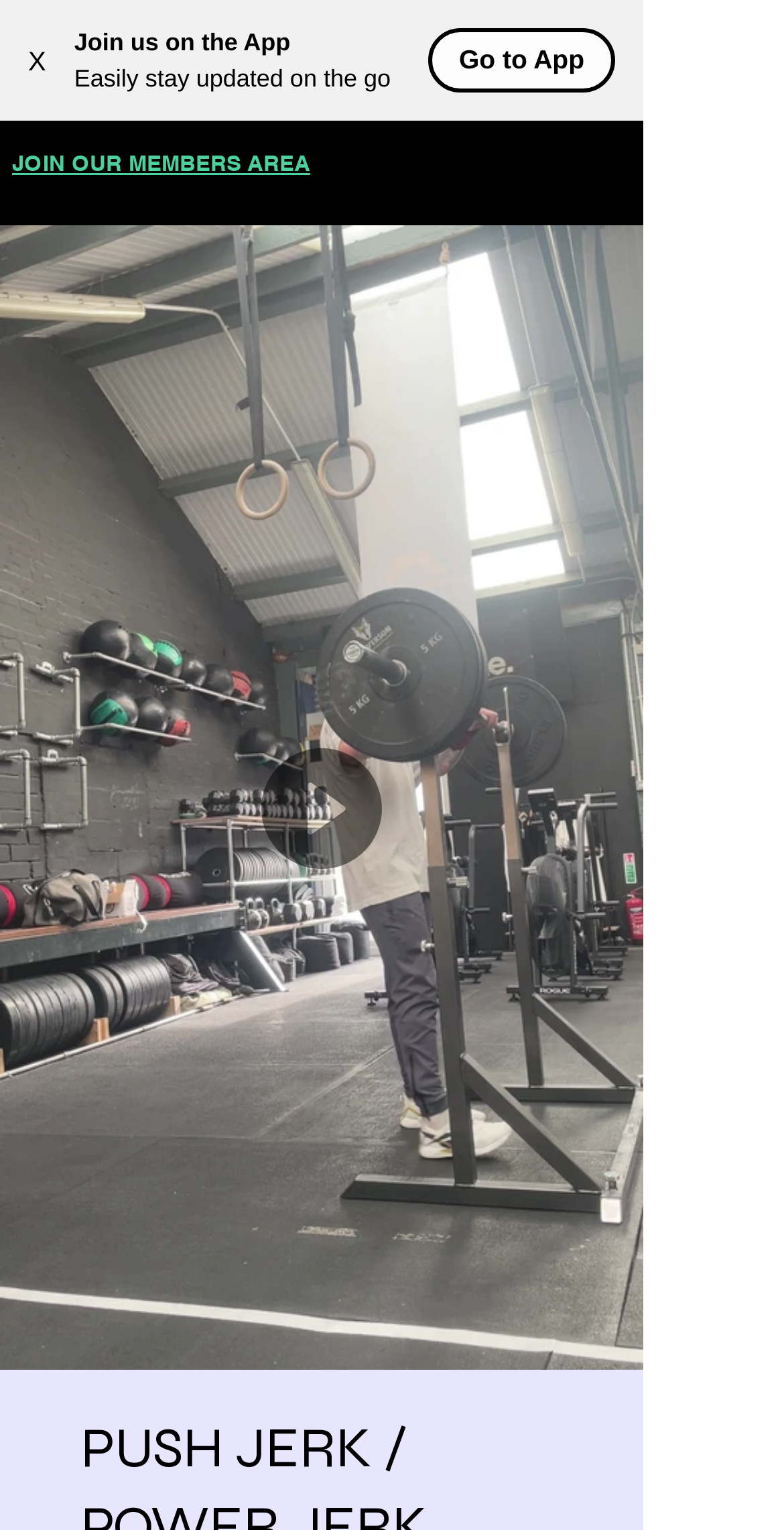Provide the bounding box coordinates of the HTML element described by the text: "CERN Courier Nov/Dec 2023".

None